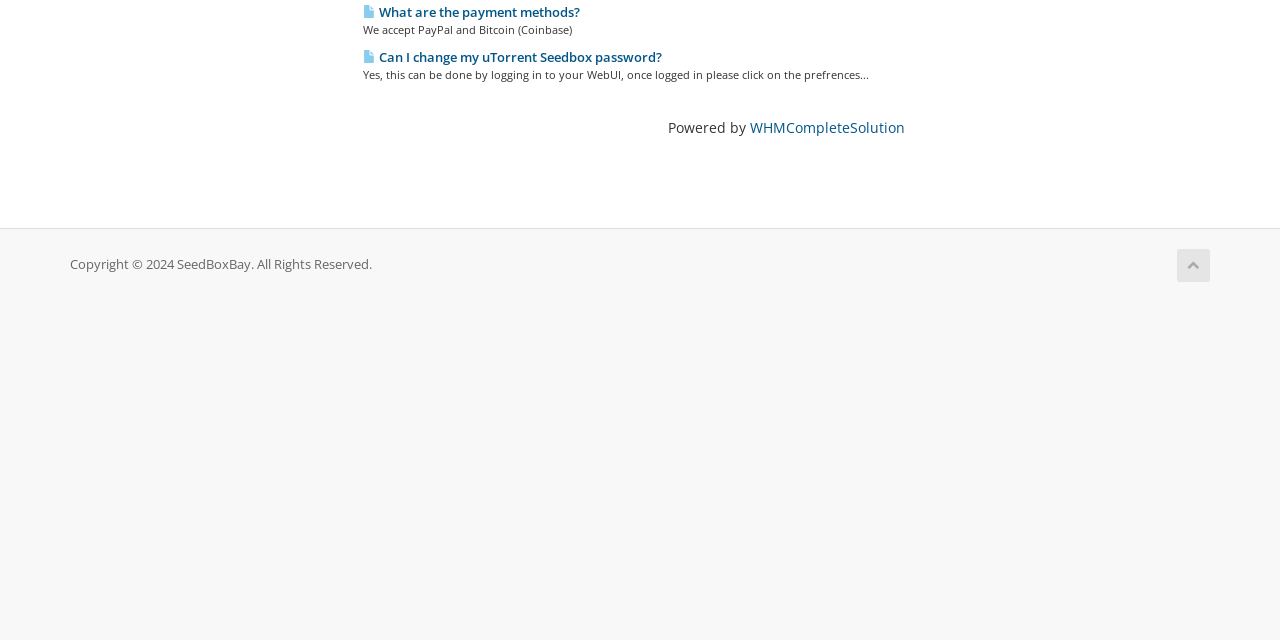Locate the bounding box of the UI element based on this description: "WHMCompleteSolution". Provide four float numbers between 0 and 1 as [left, top, right, bottom].

[0.586, 0.184, 0.707, 0.214]